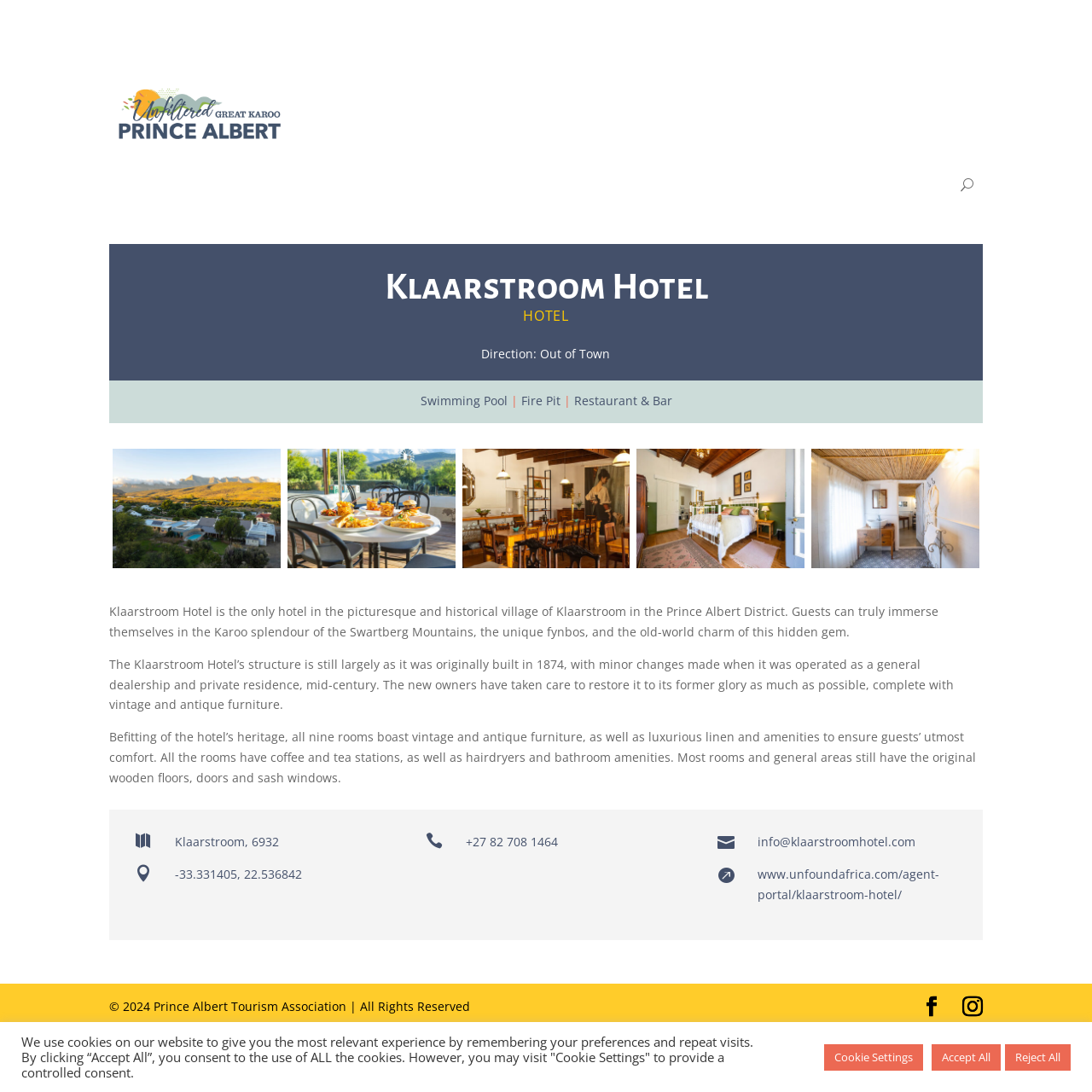Summarize the webpage comprehensively, mentioning all visible components.

The webpage is about Klaarstroom Hotel, located in the picturesque and historical village of Klaarstroom in the Prince Albert District near the Swartberg Mountains. 

At the top of the page, there is a navigation menu with links to various sections, including "Home", "Accommodation", "Eat", "Activities", "Businesses", "Organisations", "Events", "Prince Albert Chronicles", and "Contact". 

Below the navigation menu, there is a large article section that takes up most of the page. The article is divided into several sections, each with a heading and descriptive text. The first section has a heading "Klaarstroom Hotel" and describes the hotel's location and surroundings. The second section describes the hotel's history and restoration. The third section describes the hotel's rooms and amenities.

On the left side of the article section, there are five links to images of the hotel, each with a small thumbnail image. 

Scattered throughout the article section are several static text elements, including a description of the hotel's facilities, such as a swimming pool, fire pit, and restaurant and bar. 

At the bottom of the article section, there are four layout tables, each containing an icon and a link to the hotel's contact information, including its address, phone number, and email. 

Below the article section, there is a content information section with links to social media platforms and a copyright notice. 

Finally, at the very bottom of the page, there is a cookie policy notice with buttons to accept or reject cookies.